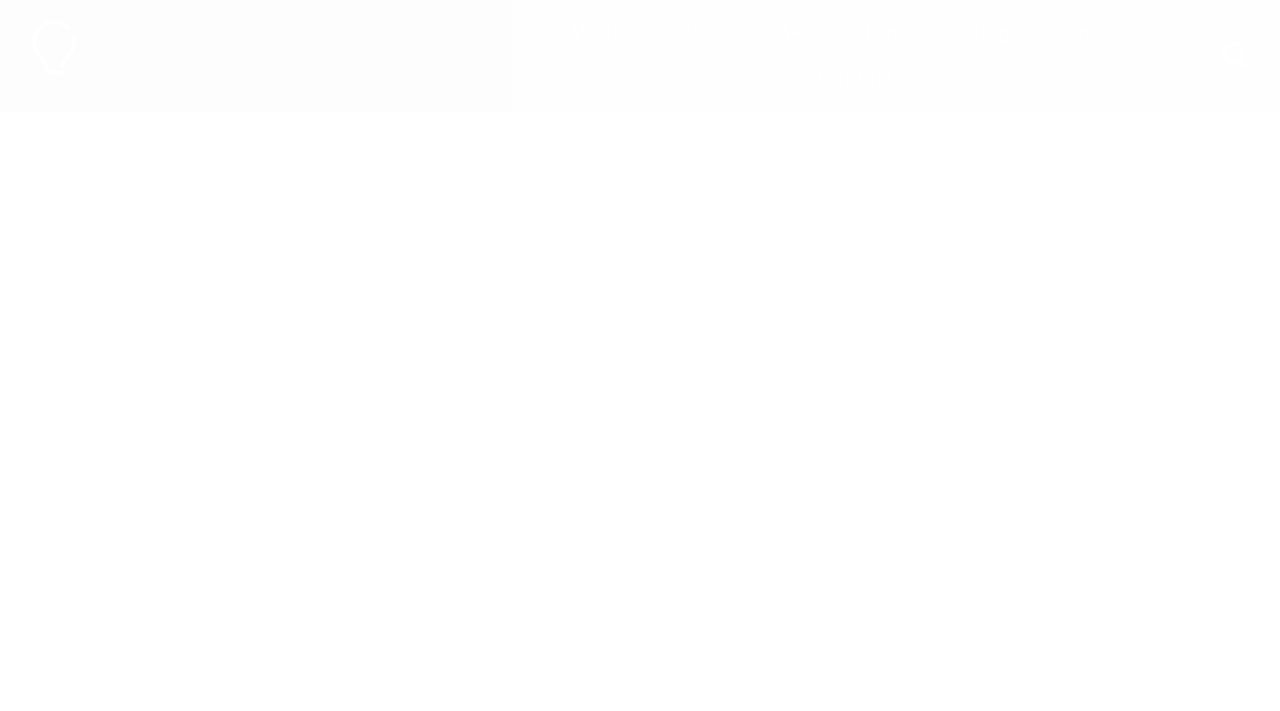Show the bounding box coordinates for the HTML element as described: "alt="logo Current-360-Bulb"".

[0.008, 0.014, 0.078, 0.124]